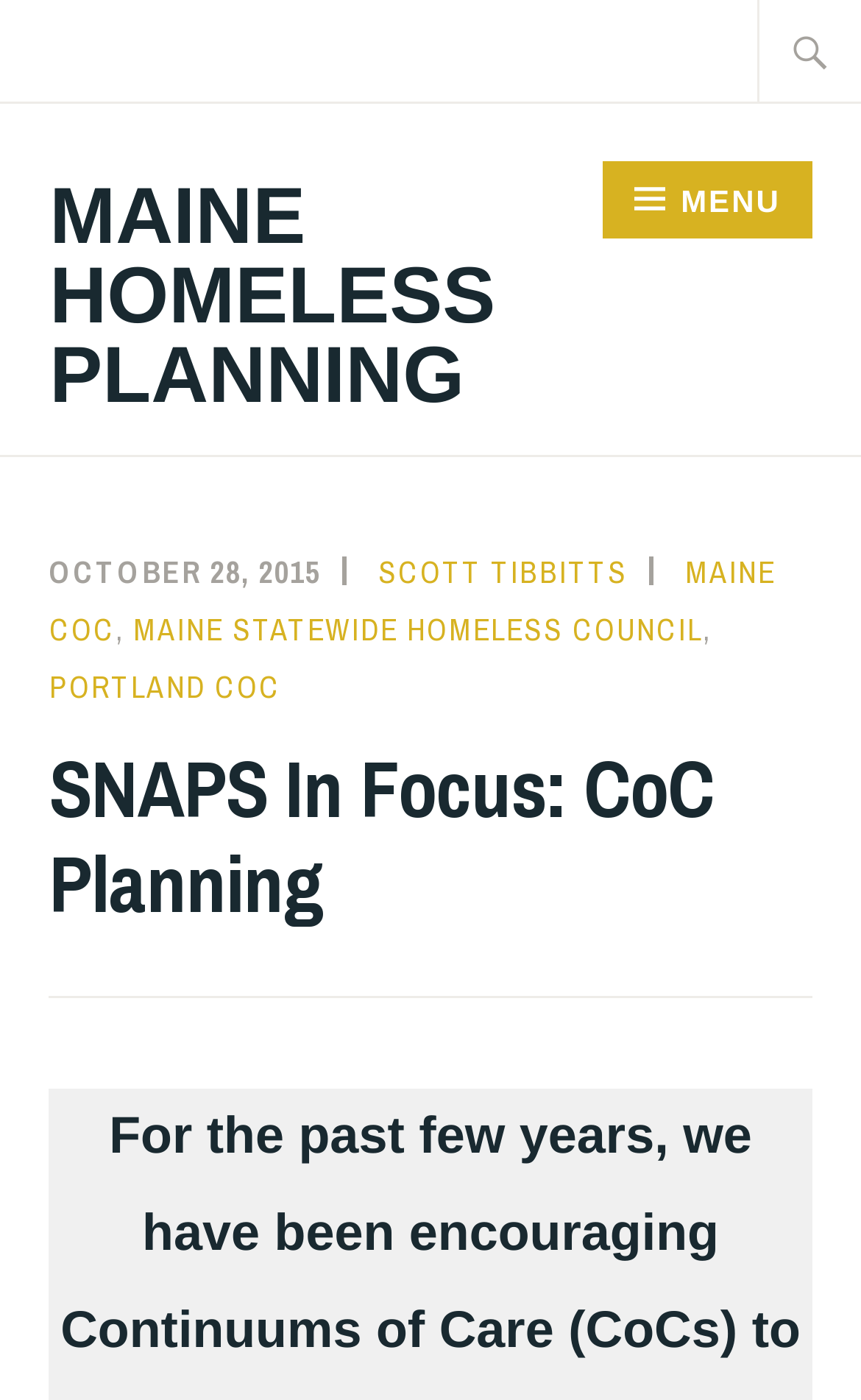Locate the bounding box of the user interface element based on this description: "Maine Statewide Homeless Council".

[0.155, 0.435, 0.816, 0.463]